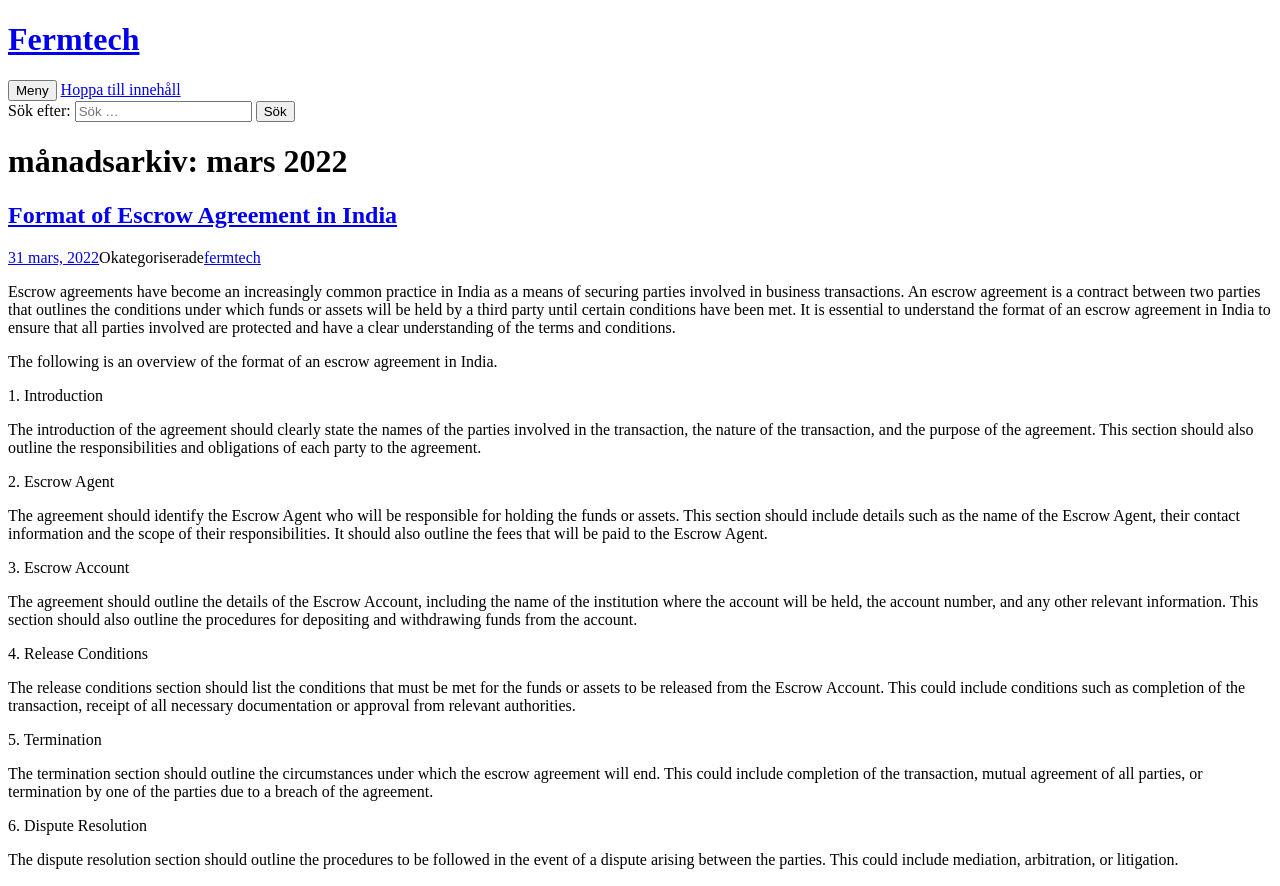Answer the following inquiry with a single word or phrase:
What is the significance of the Dispute Resolution section?

Outline procedures for disputes